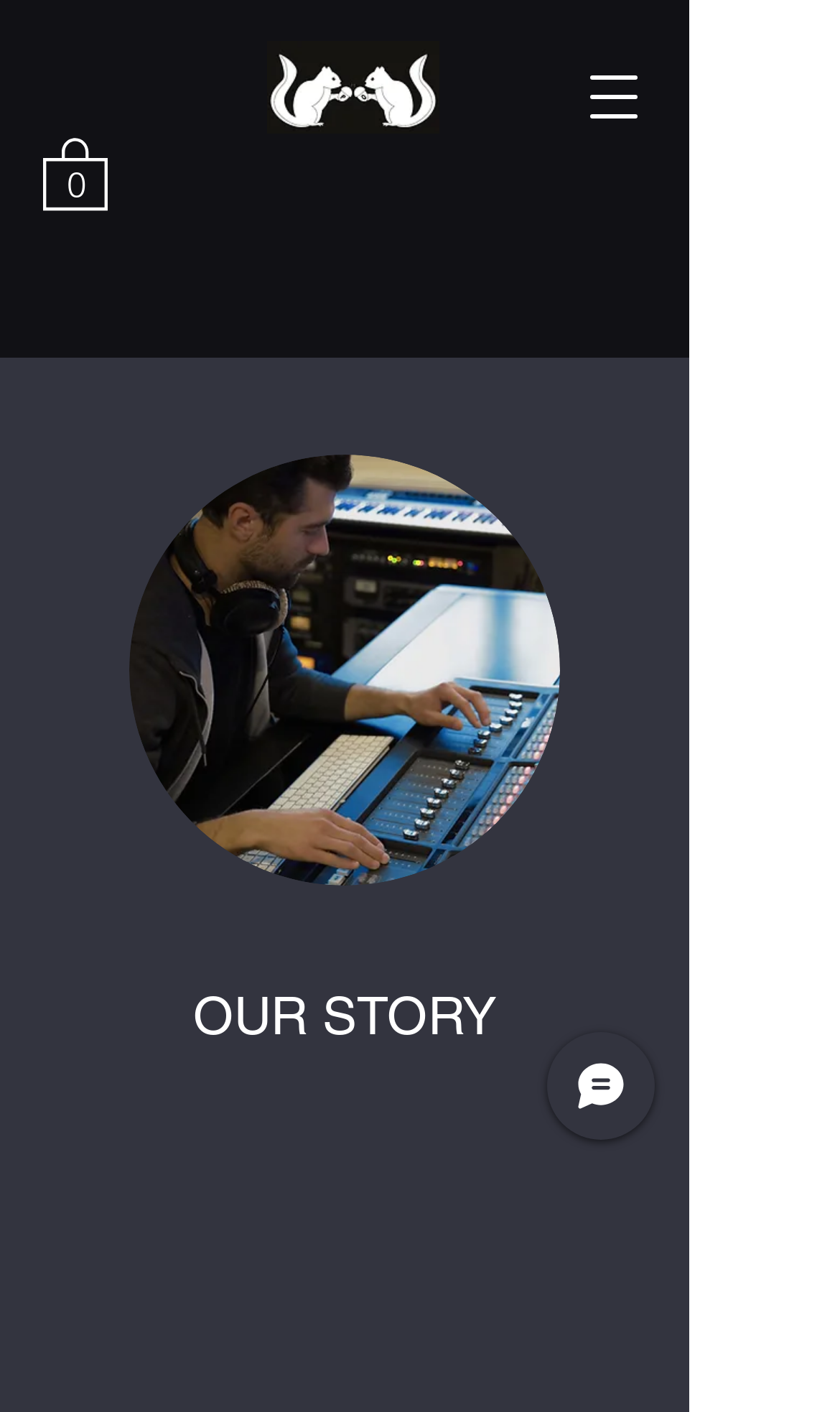Answer this question in one word or a short phrase: How many images are on the page?

3